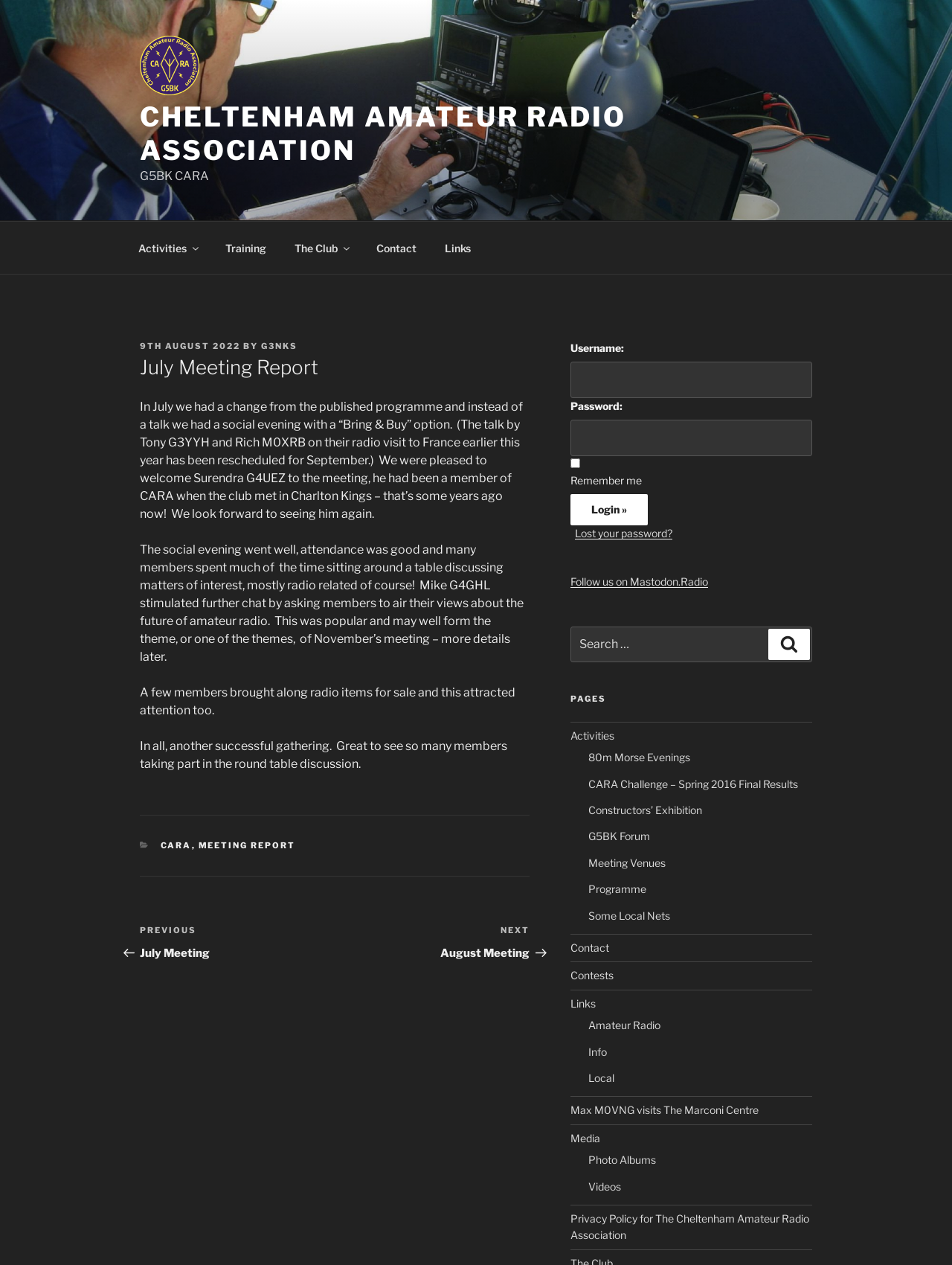What is the topic of the latest meeting report? Analyze the screenshot and reply with just one word or a short phrase.

July Meeting Report